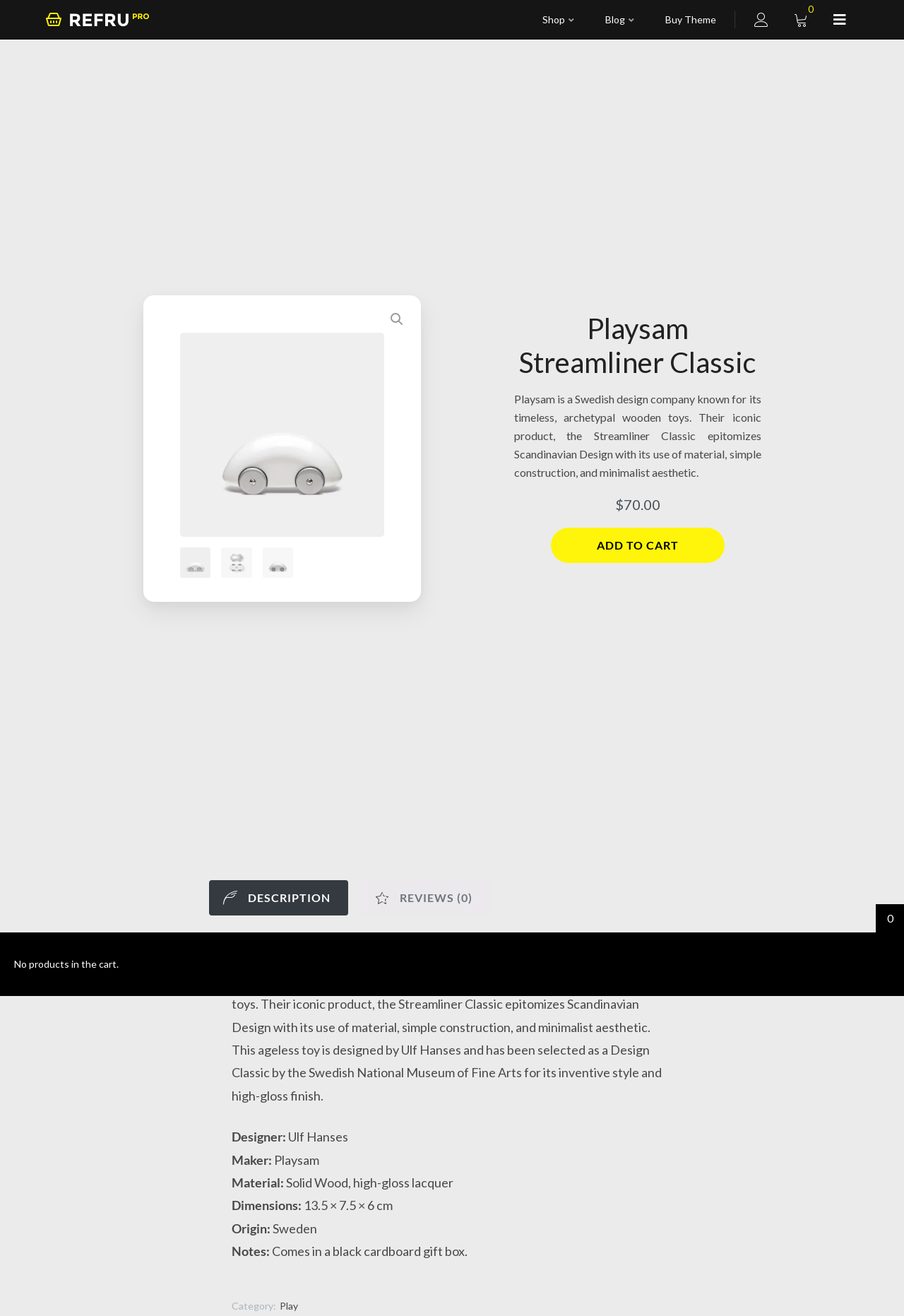Answer the question in one word or a short phrase:
How much does the product cost?

$70.00